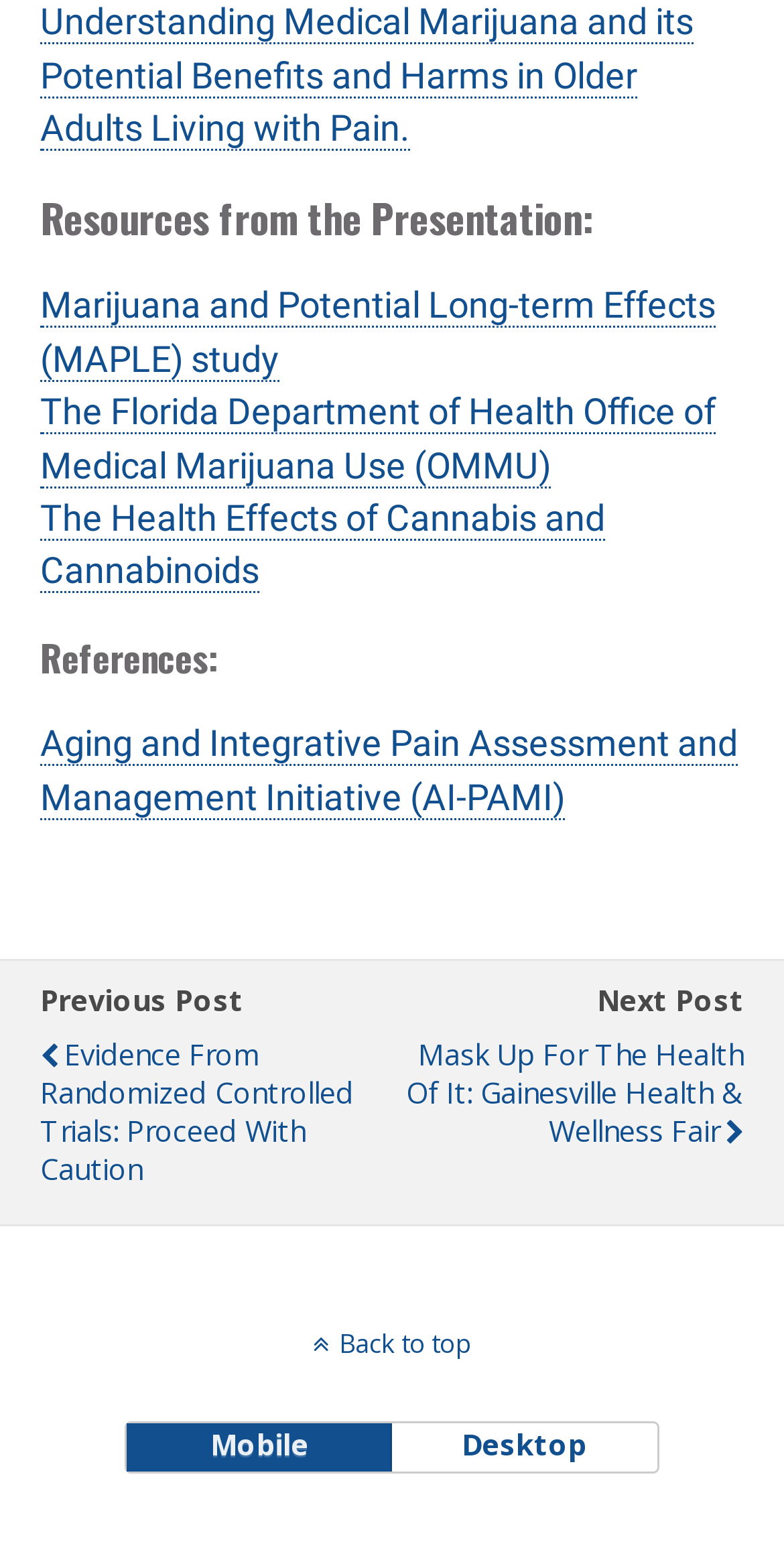How many navigation links are at the bottom?
Kindly offer a comprehensive and detailed response to the question.

There are four navigation links at the bottom of the webpage which are 'Previous Post', 'Next Post', 'Back to top', and a link to 'Mask Up For The Health Of It: Gainesville Health & Wellness Fair'. These links are identified by their OCR text and bounding box coordinates.